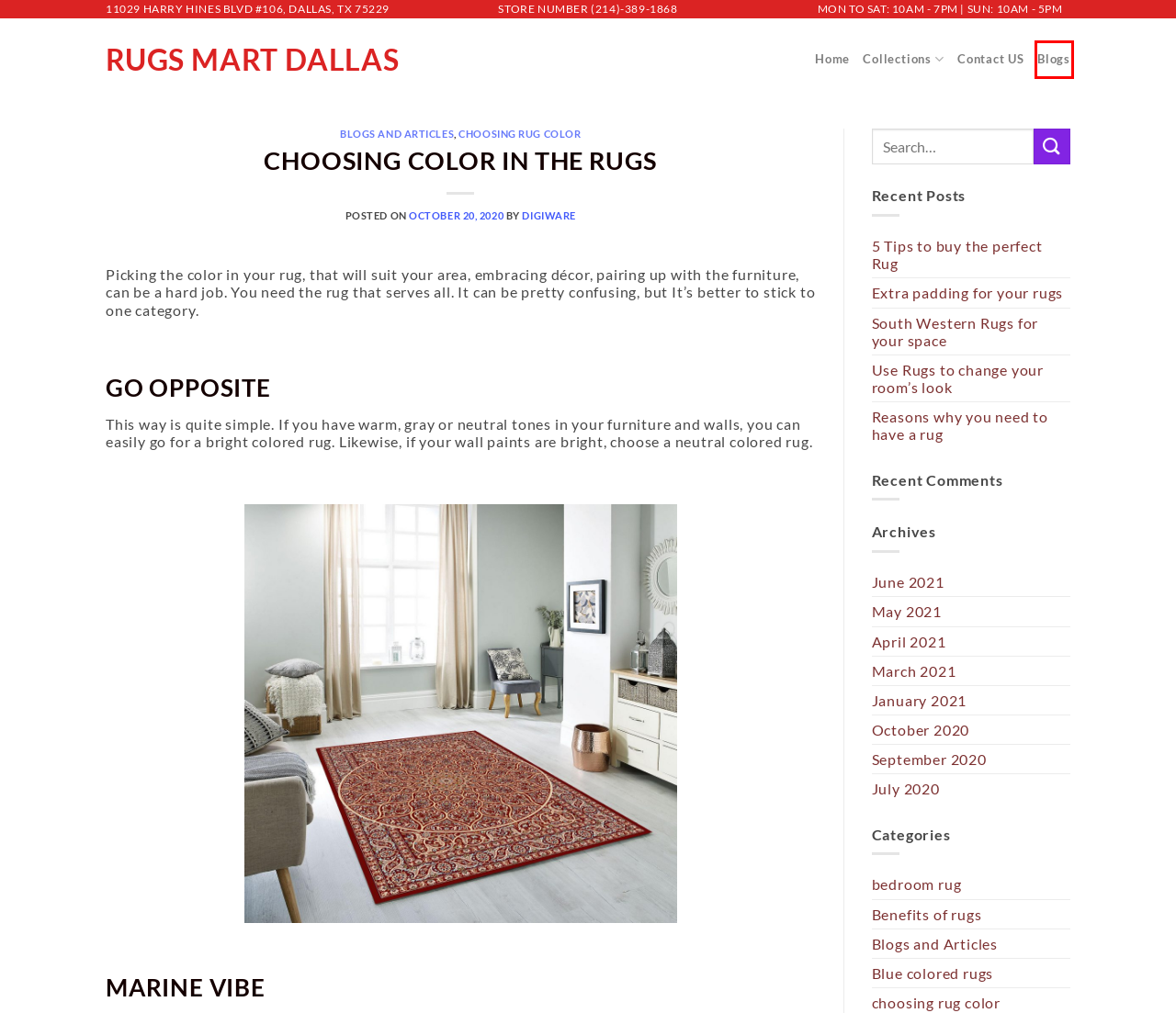Examine the screenshot of a webpage with a red bounding box around a UI element. Your task is to identify the webpage description that best corresponds to the new webpage after clicking the specified element. The given options are:
A. July 2020 - Rugs Mart Dallas
B. Collections of rugs | RugsMart | Dallas Texas
C. June 2021 - Rugs Mart Dallas
D. April 2021 - Rugs Mart Dallas
E. Contact Us | Discounted Rugs Store in Dallas | Rugs Mart Dallas
F. choosing rug color Archives - Rugs Mart Dallas
G. March 2021 - Rugs Mart Dallas
H. Blogs and Articles Archives - Rugs Mart Dallas

H